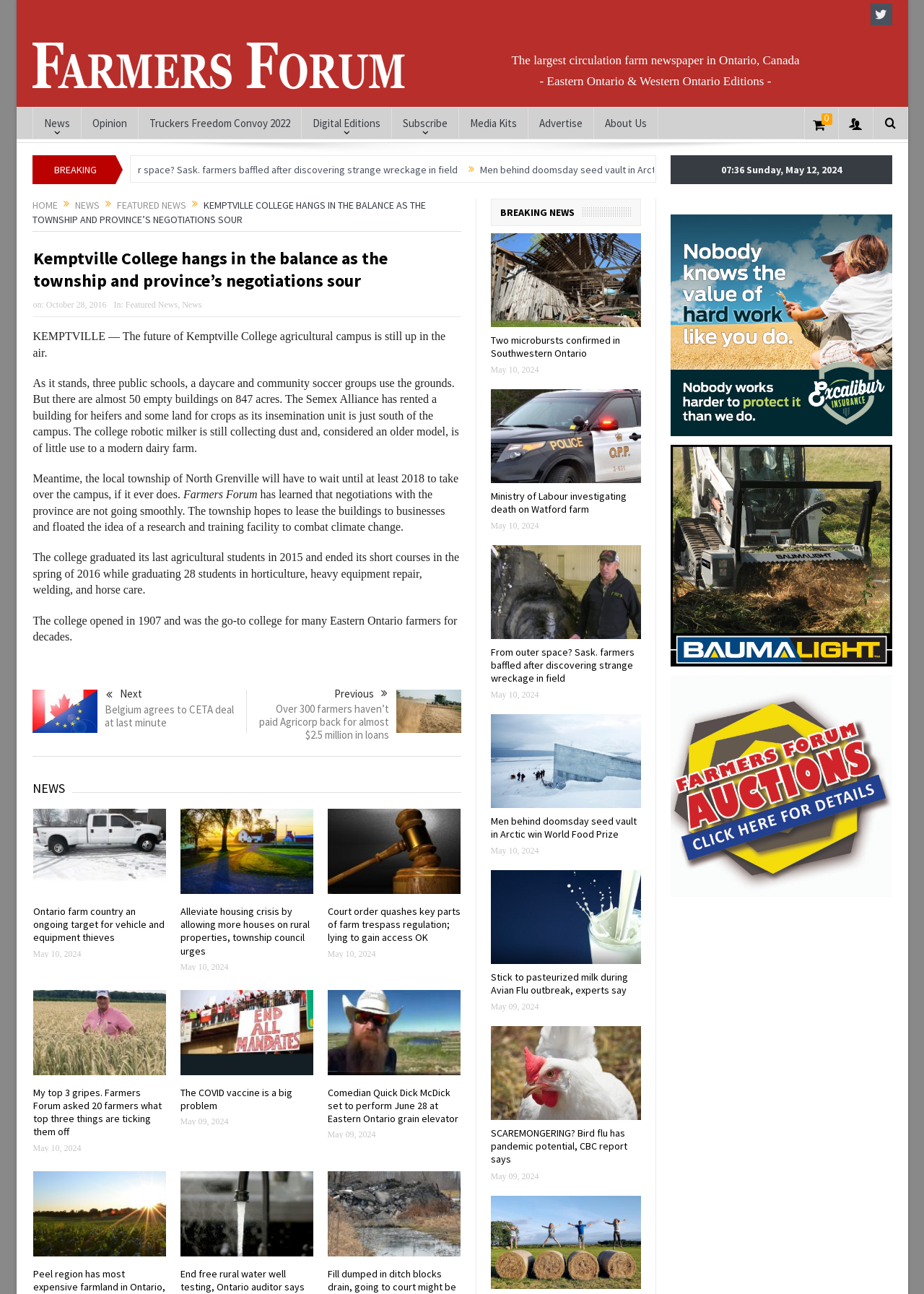Please determine the bounding box coordinates of the clickable area required to carry out the following instruction: "Read the article 'Kemptville College hangs in the balance as the township and province’s negotiations sour'". The coordinates must be four float numbers between 0 and 1, represented as [left, top, right, bottom].

[0.036, 0.191, 0.498, 0.226]